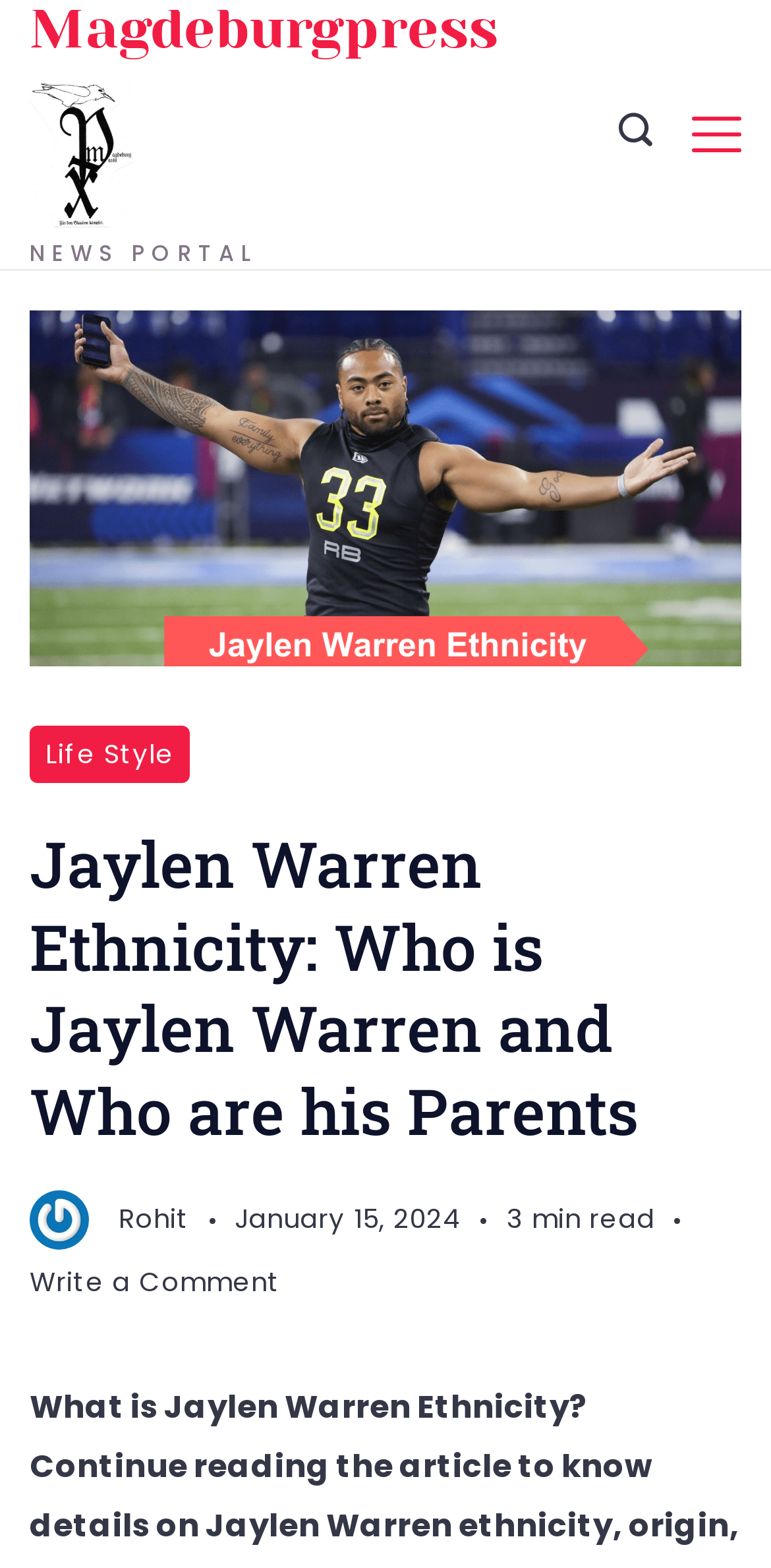Use a single word or phrase to answer the question: 
What is the name of the news portal?

magdeburgpress